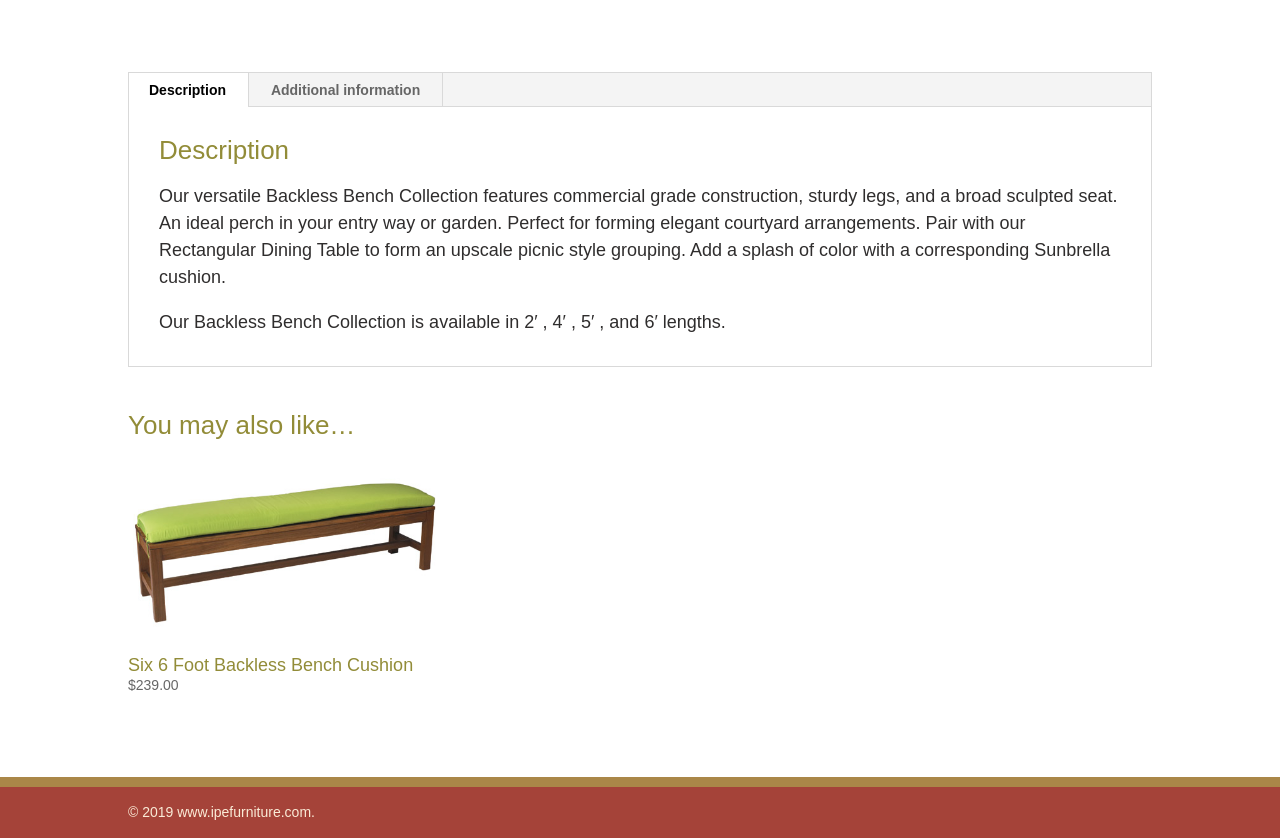Using the element description: "Description", determine the bounding box coordinates for the specified UI element. The coordinates should be four float numbers between 0 and 1, [left, top, right, bottom].

[0.099, 0.087, 0.194, 0.128]